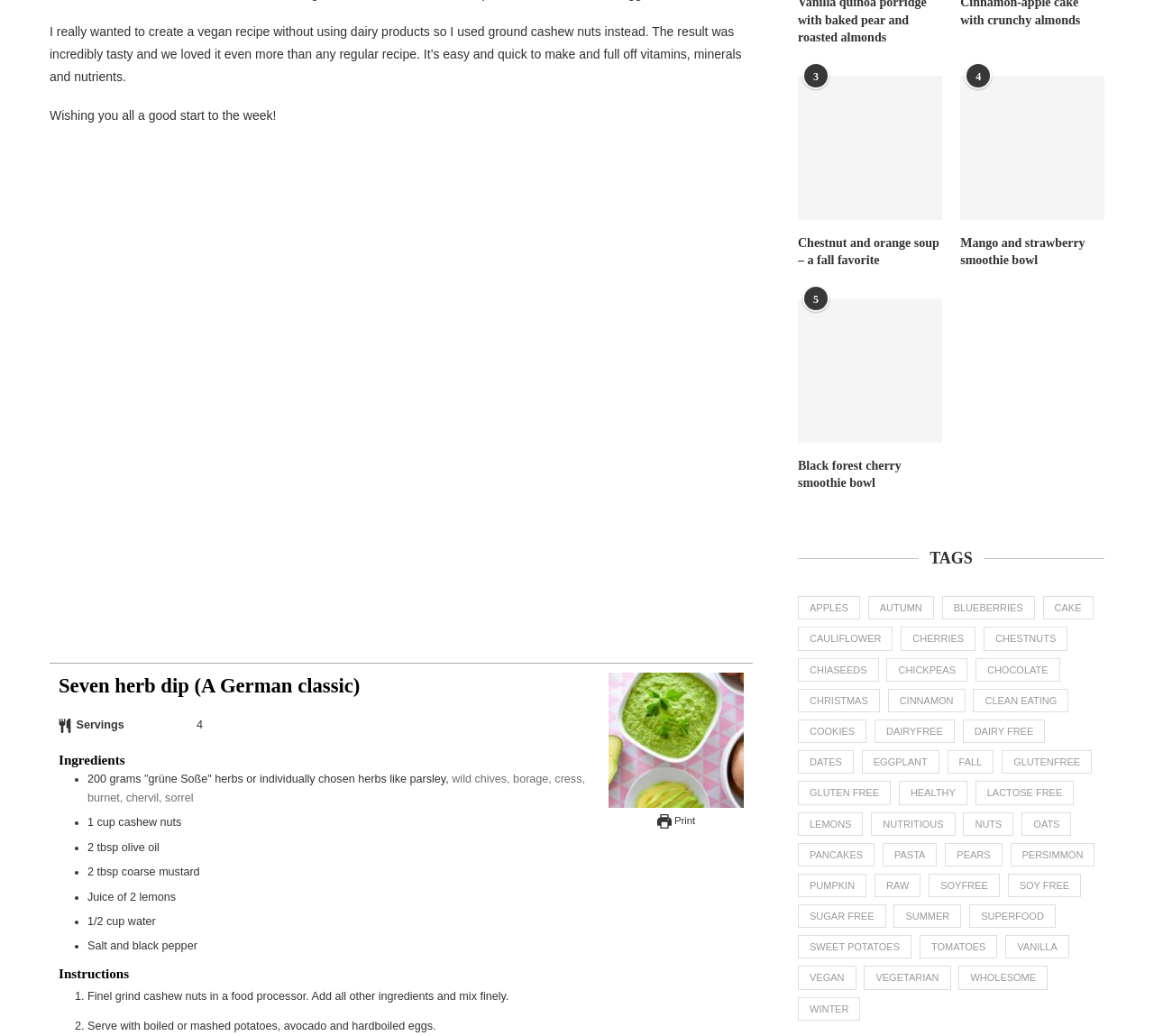Can you find the bounding box coordinates for the UI element given this description: "Mango and strawberry smoothie bowl"? Provide the coordinates as four float numbers between 0 and 1: [left, top, right, bottom].

[0.832, 0.226, 0.957, 0.26]